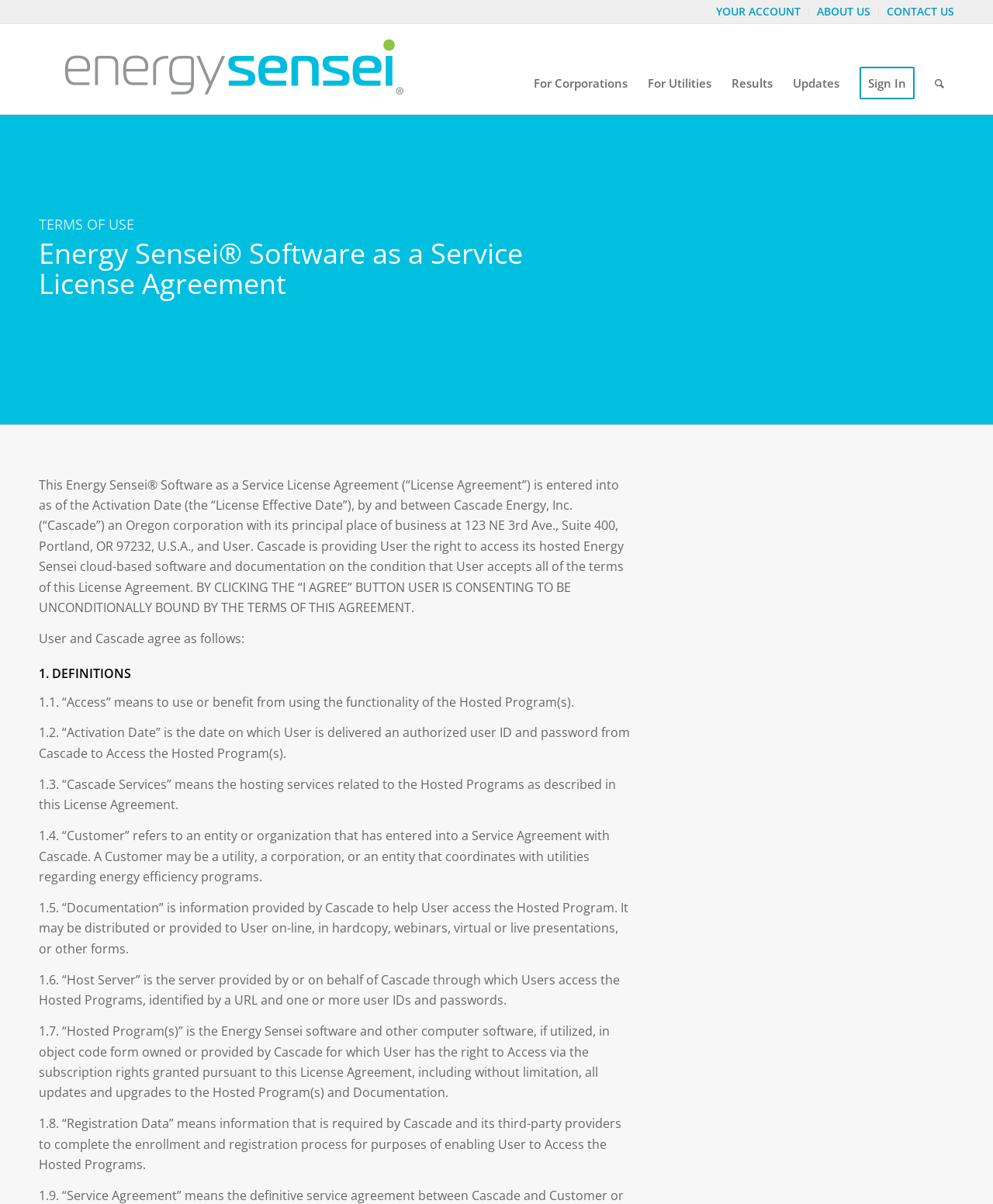Predict the bounding box for the UI component with the following description: "Updates".

[0.788, 0.02, 0.855, 0.095]